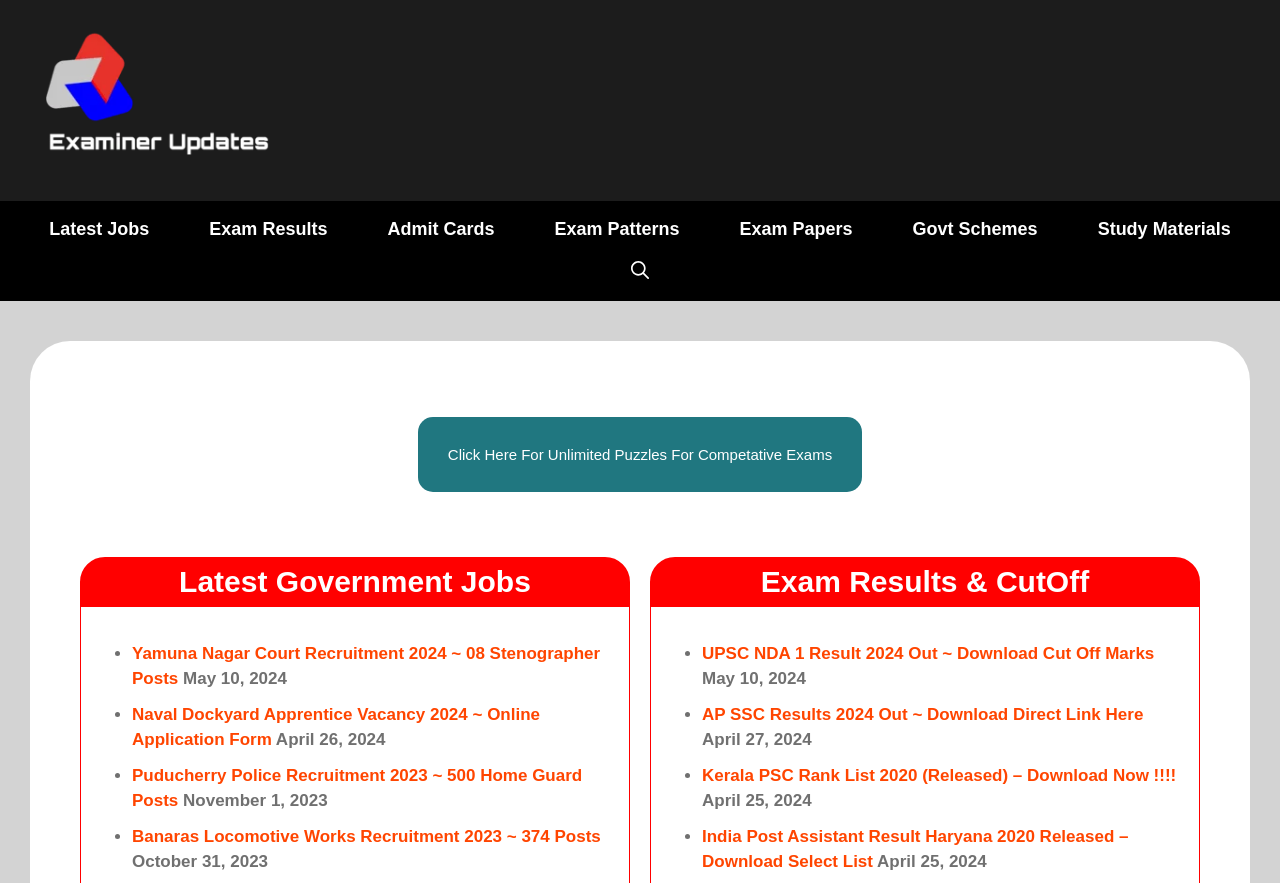Describe all significant elements and features of the webpage.

The webpage is an educational portal called Examiner Updates, which provides information on government jobs, exam results, and study materials. At the top of the page, there is a banner with the site's logo and name. Below the banner, there is a navigation menu with links to various sections, including Latest Jobs, Exam Results, Admit Cards, Exam Patterns, Exam Papers, Govt Schemes, and Study Materials.

In the main content area, there are two sections: Latest Government Jobs and Exam Results & CutOff. The Latest Government Jobs section lists several job postings, each with a link to the job description and a date posted. The job postings are listed in a bullet point format, with a bullet point marker (•) preceding each job title. The job titles include Yamuna Nagar Court Recruitment 2024, Naval Dockyard Apprentice Vacancy 2024, Puducherry Police Recruitment 2023, and Banaras Locomotive Works Recruitment 2023.

The Exam Results & CutOff section also lists several exam results, each with a link to the result page and a date posted. The exam results are listed in a bullet point format, similar to the job postings. The exam results include UPSC NDA 1 Result 2024, AP SSC Results 2024, Kerala PSC Rank List 2020, and India Post Assistant Result Haryana 2020.

There is also a link to "Click Here For Unlimited Puzzles For Competative Exams" and an open search bar in the top right corner of the page.